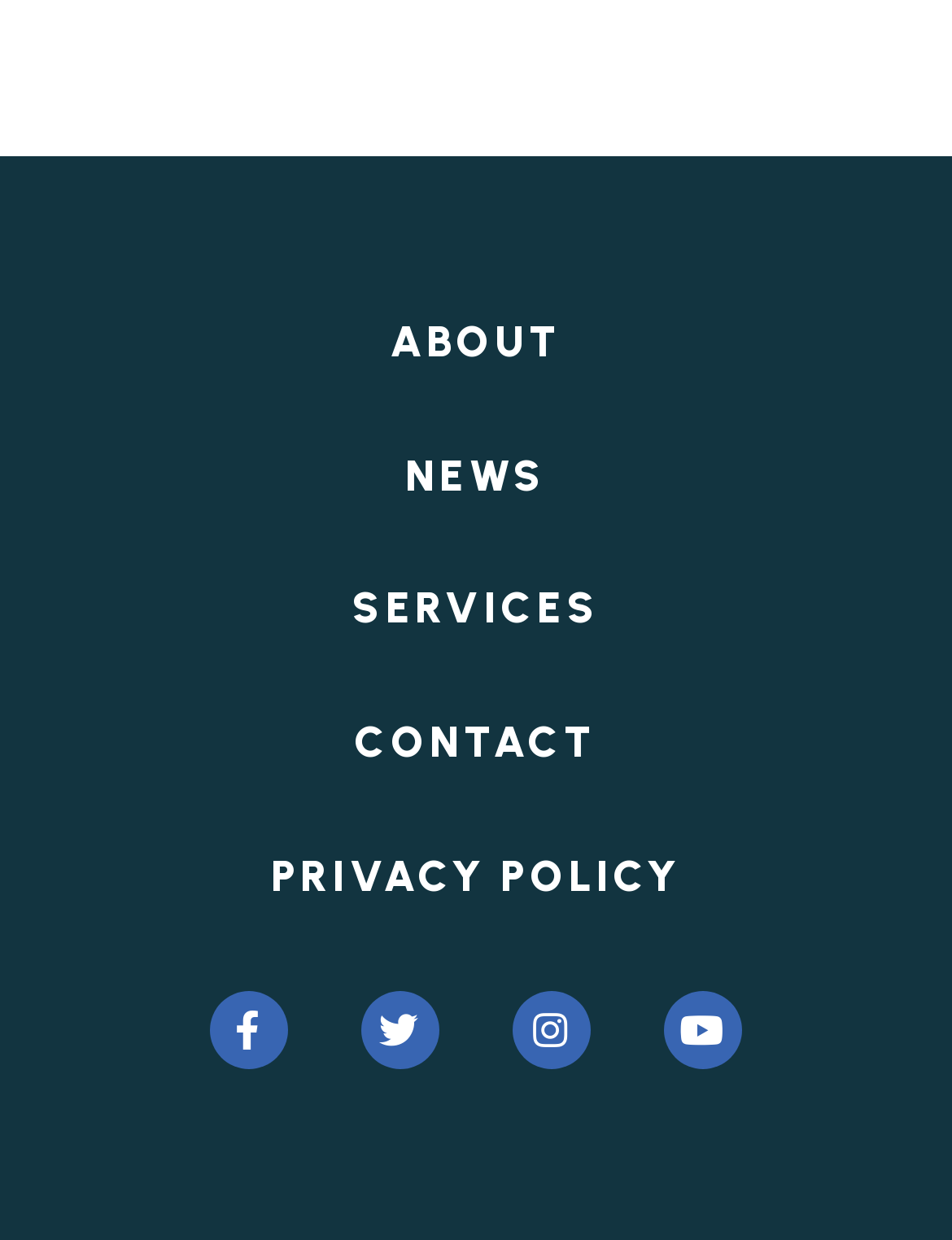What is the position of the ABOUT link?
Please use the image to provide a one-word or short phrase answer.

Top-left